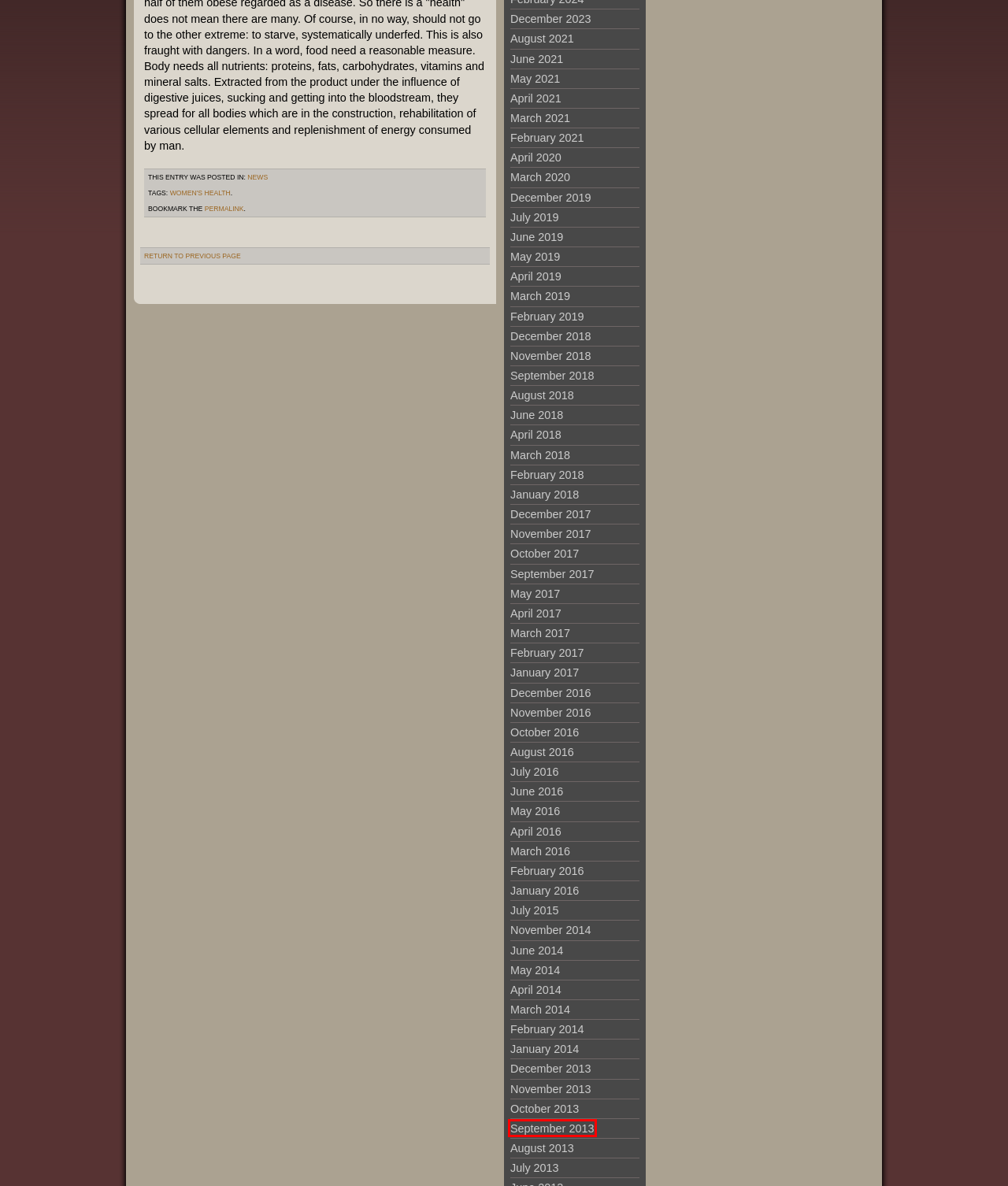You have a screenshot showing a webpage with a red bounding box around a UI element. Choose the webpage description that best matches the new page after clicking the highlighted element. Here are the options:
A. March | 2019 |  Cal Trop Med
B. February | 2016 |  Cal Trop Med
C. March | 2021 |  Cal Trop Med
D. December | 2023 |  Cal Trop Med
E. June | 2016 |  Cal Trop Med
F. March | 2018 |  Cal Trop Med
G. September | 2013 |  Cal Trop Med
H. June | 2019 |  Cal Trop Med

G